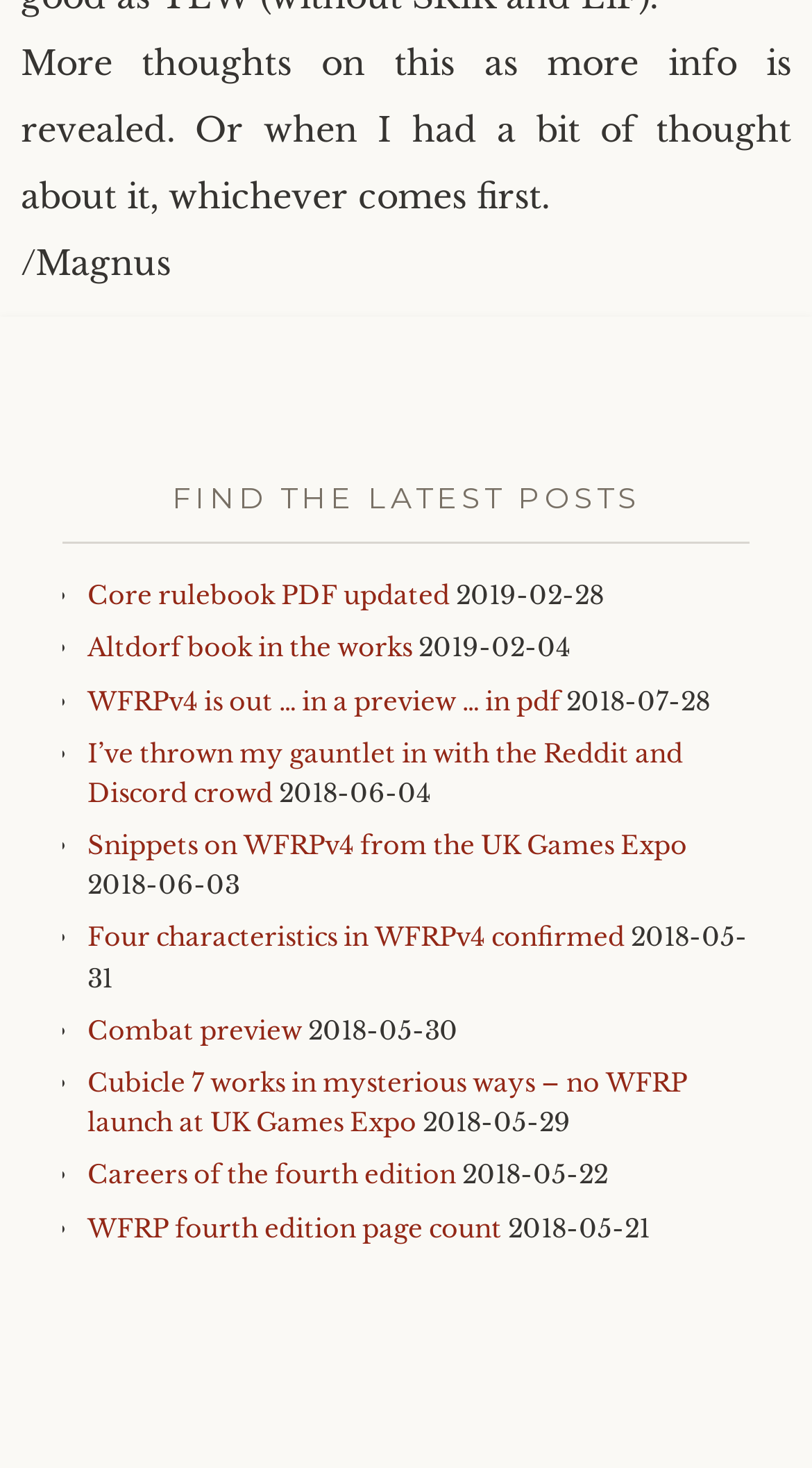Please mark the clickable region by giving the bounding box coordinates needed to complete this instruction: "View the latest post 'Core rulebook PDF updated'".

[0.108, 0.395, 0.554, 0.416]